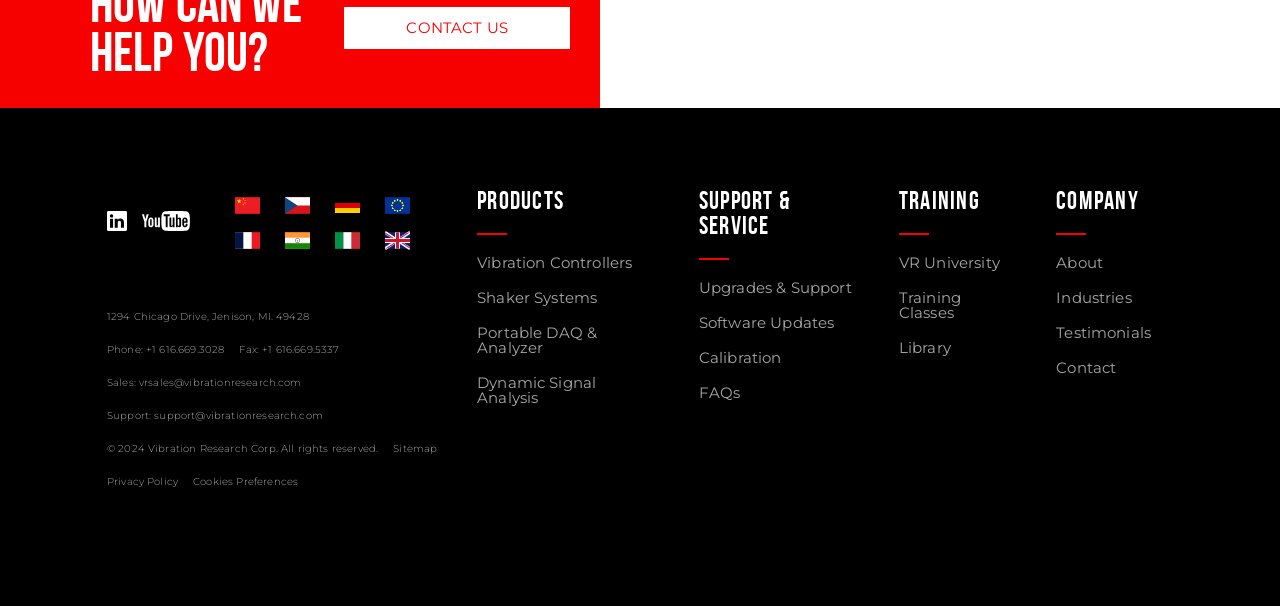What is the company's phone number?
From the image, respond using a single word or phrase.

+1 616.669.3028